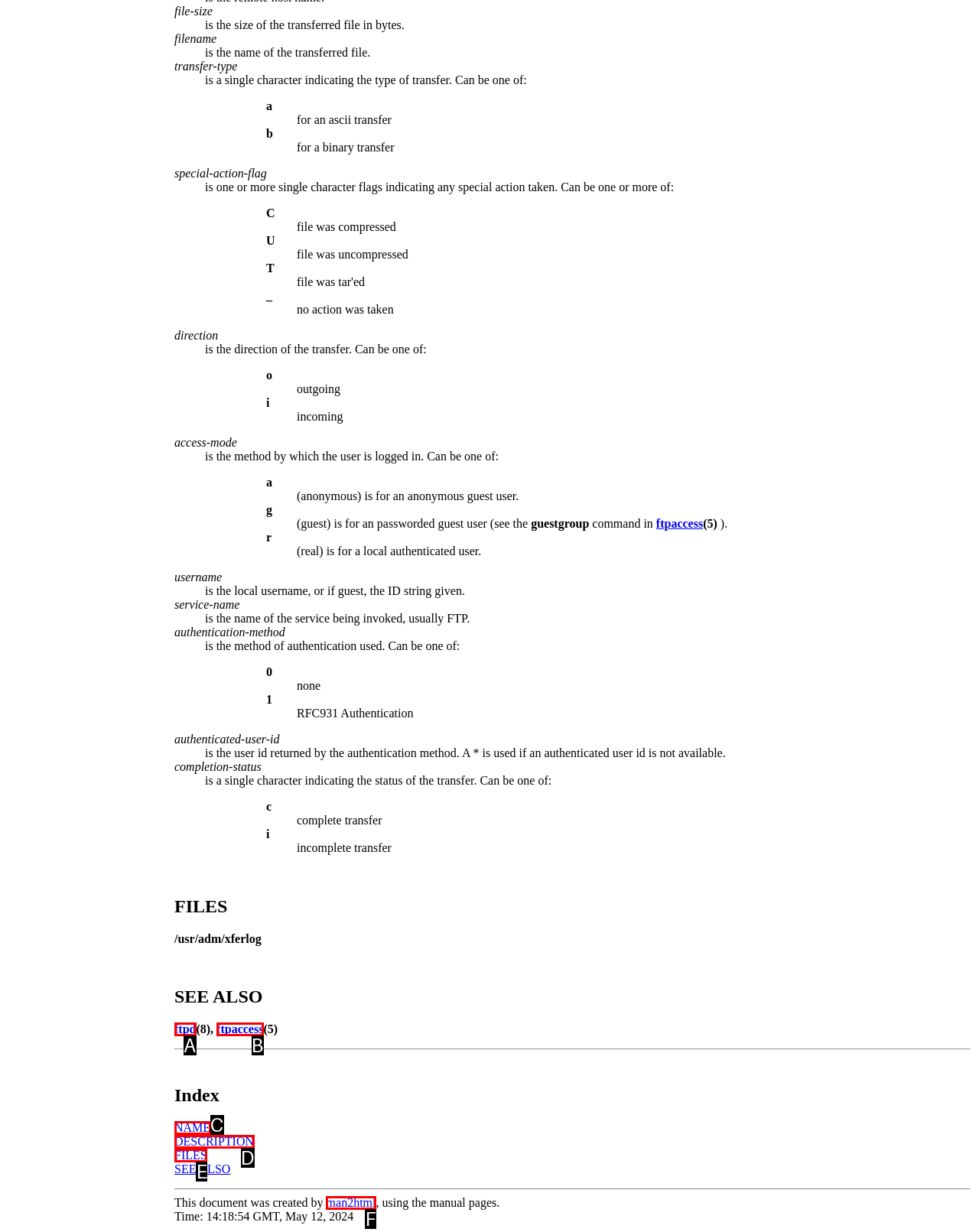Select the appropriate option that fits: Singapore
Reply with the letter of the correct choice.

None